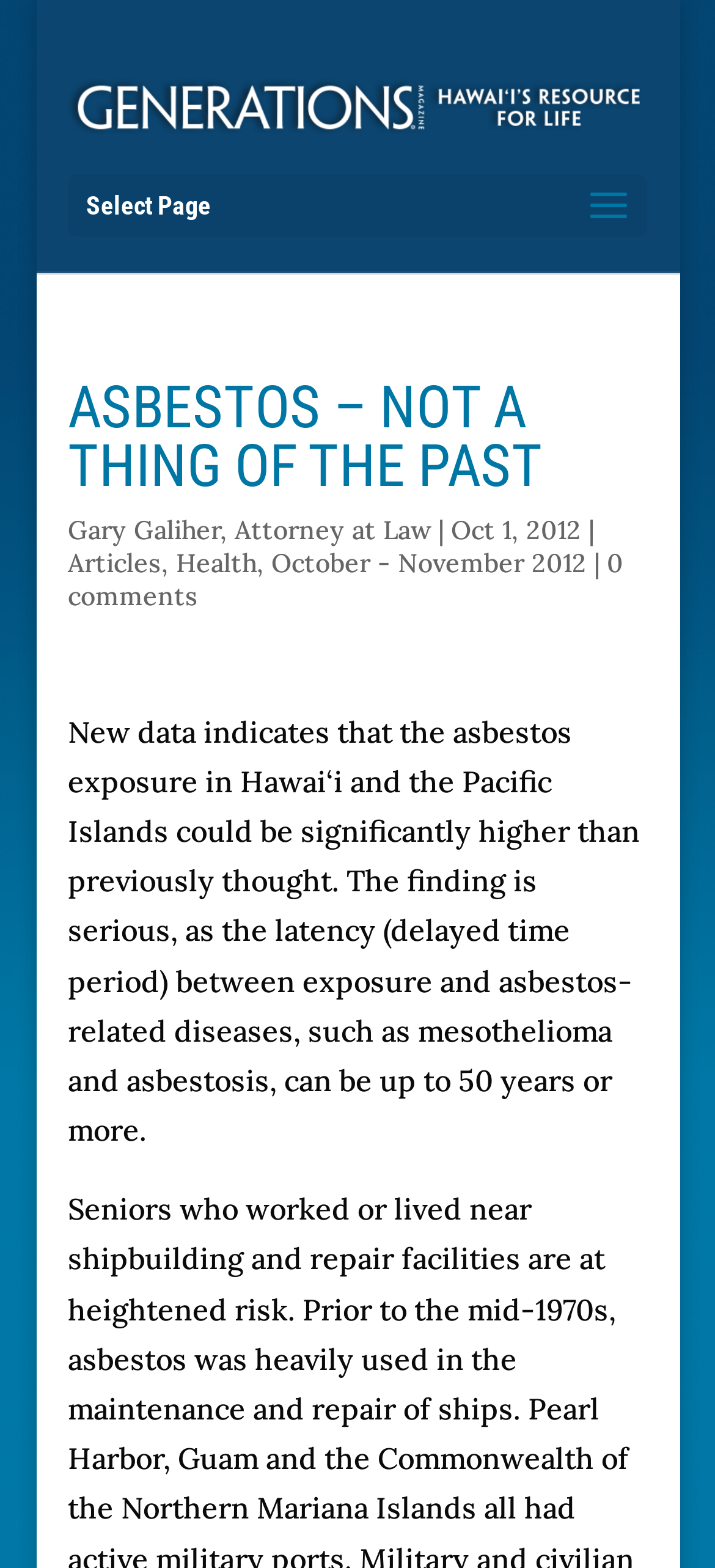When was the article published?
Give a one-word or short phrase answer based on the image.

Oct 1, 2012